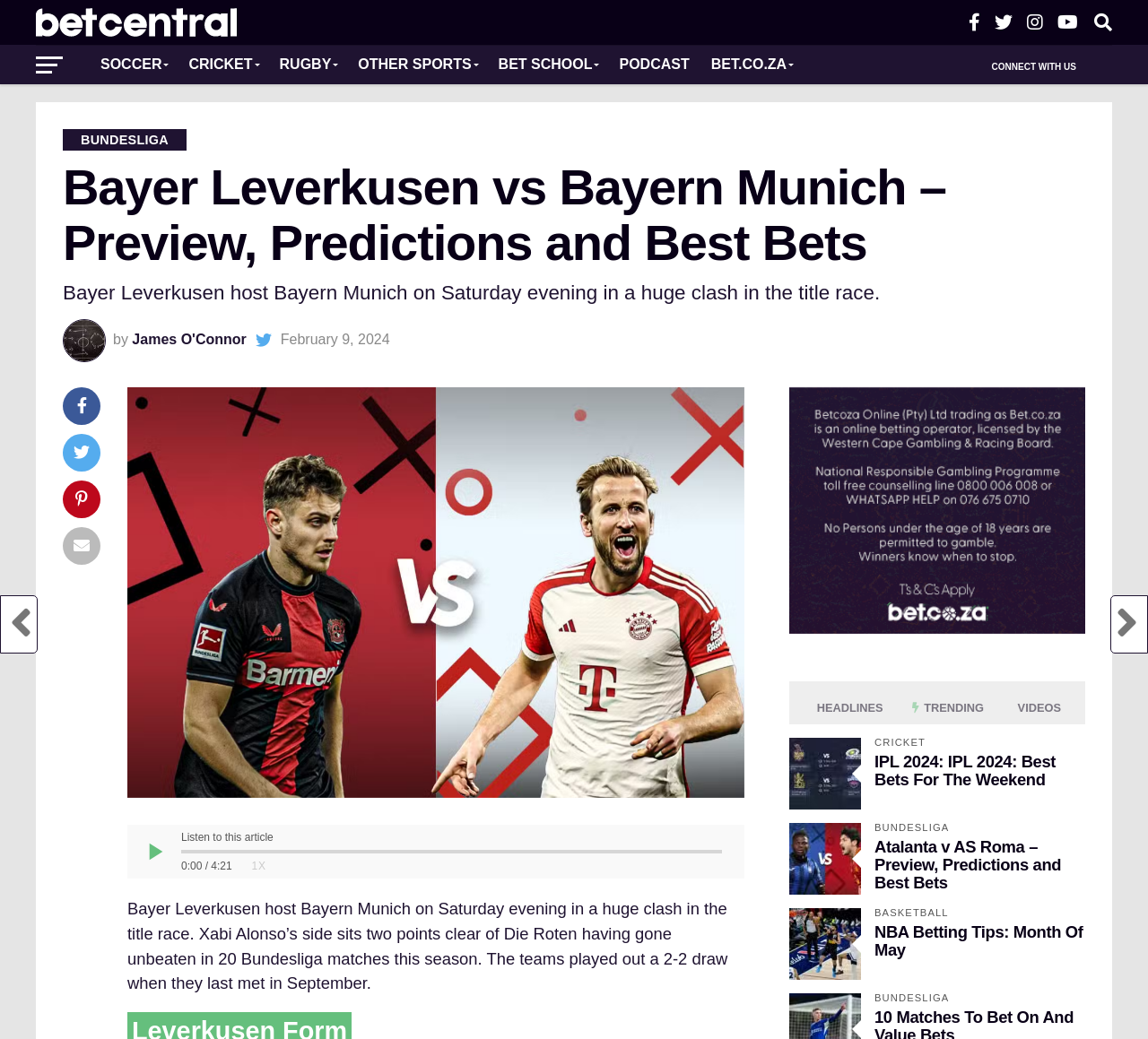Find and specify the bounding box coordinates that correspond to the clickable region for the instruction: "check last news".

None